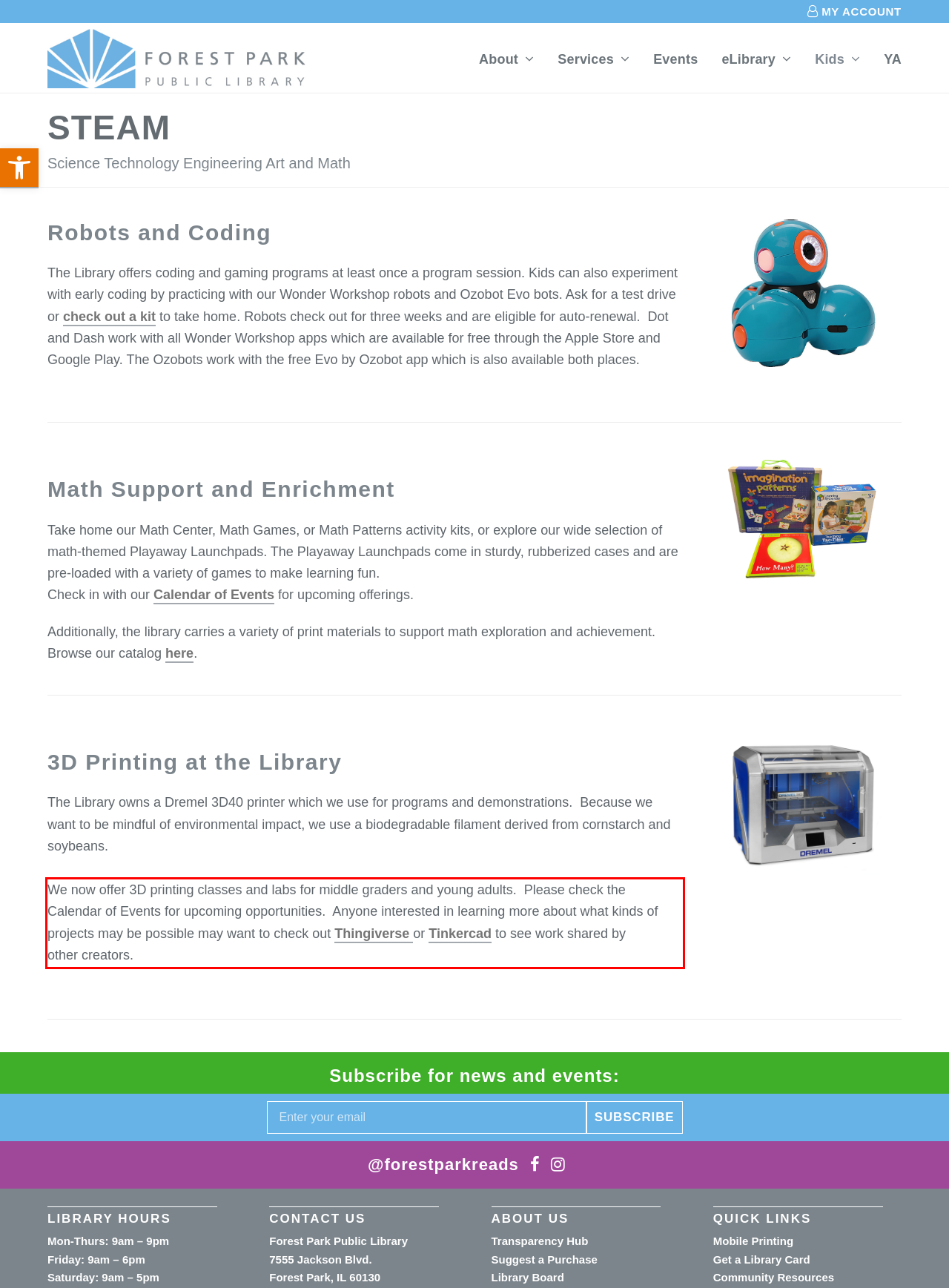Given a screenshot of a webpage, identify the red bounding box and perform OCR to recognize the text within that box.

We now offer 3D printing classes and labs for middle graders and young adults. Please check the Calendar of Events for upcoming opportunities. Anyone interested in learning more about what kinds of projects may be possible may want to check out Thingiverse or Tinkercad to see work shared by other creators.